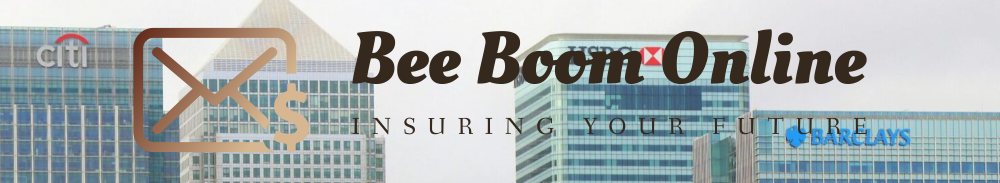Provide a single word or phrase to answer the given question: 
What is the theme of the article?

Digital banking solutions